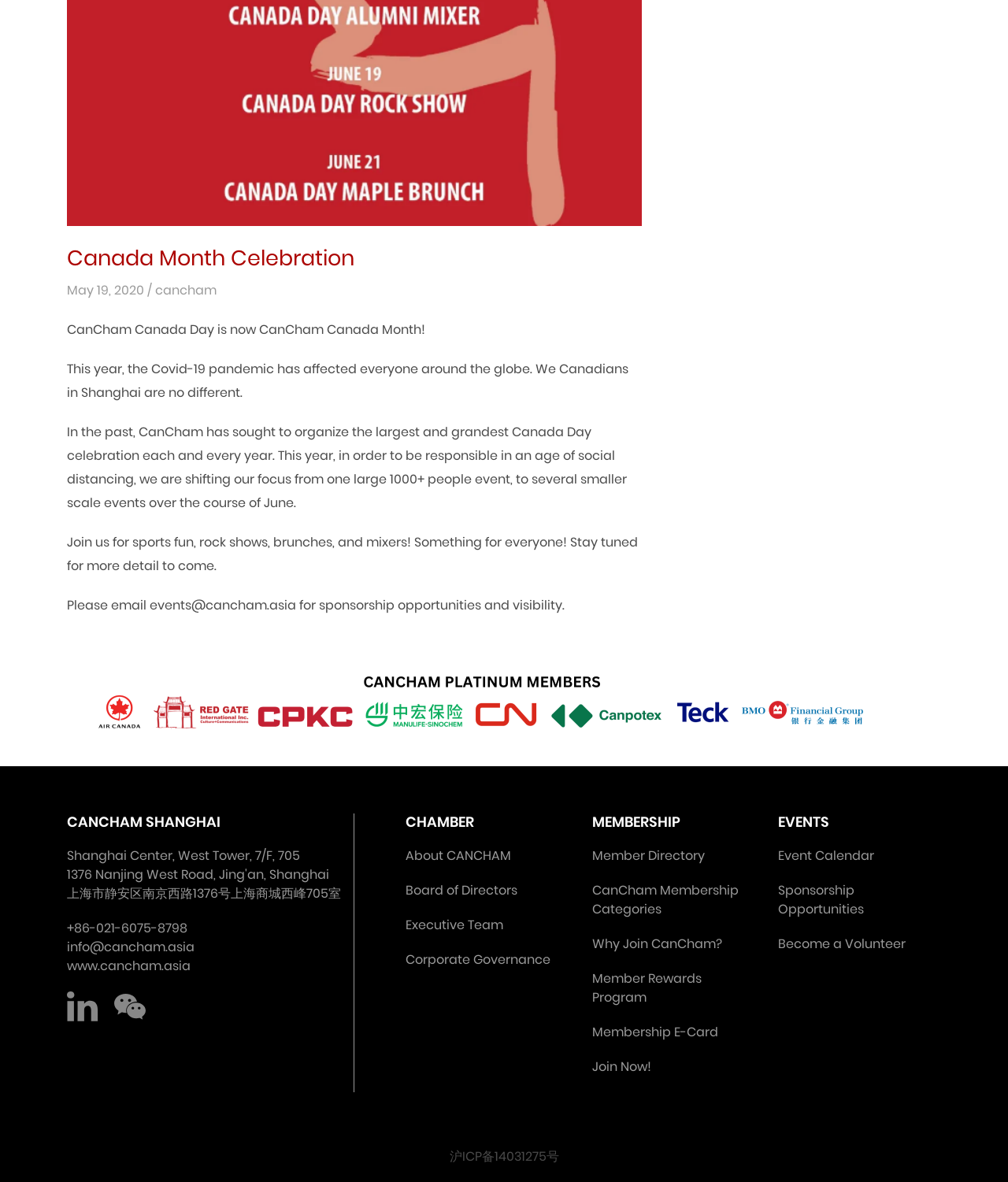What is the name of the organization?
Using the details from the image, give an elaborate explanation to answer the question.

The name of the organization can be found in the heading 'CANCHAM SHANGHAI' and also in the text 'CanCham Canada Day is now CanCham Canada Month!' which suggests that CanCham is the name of the organization.